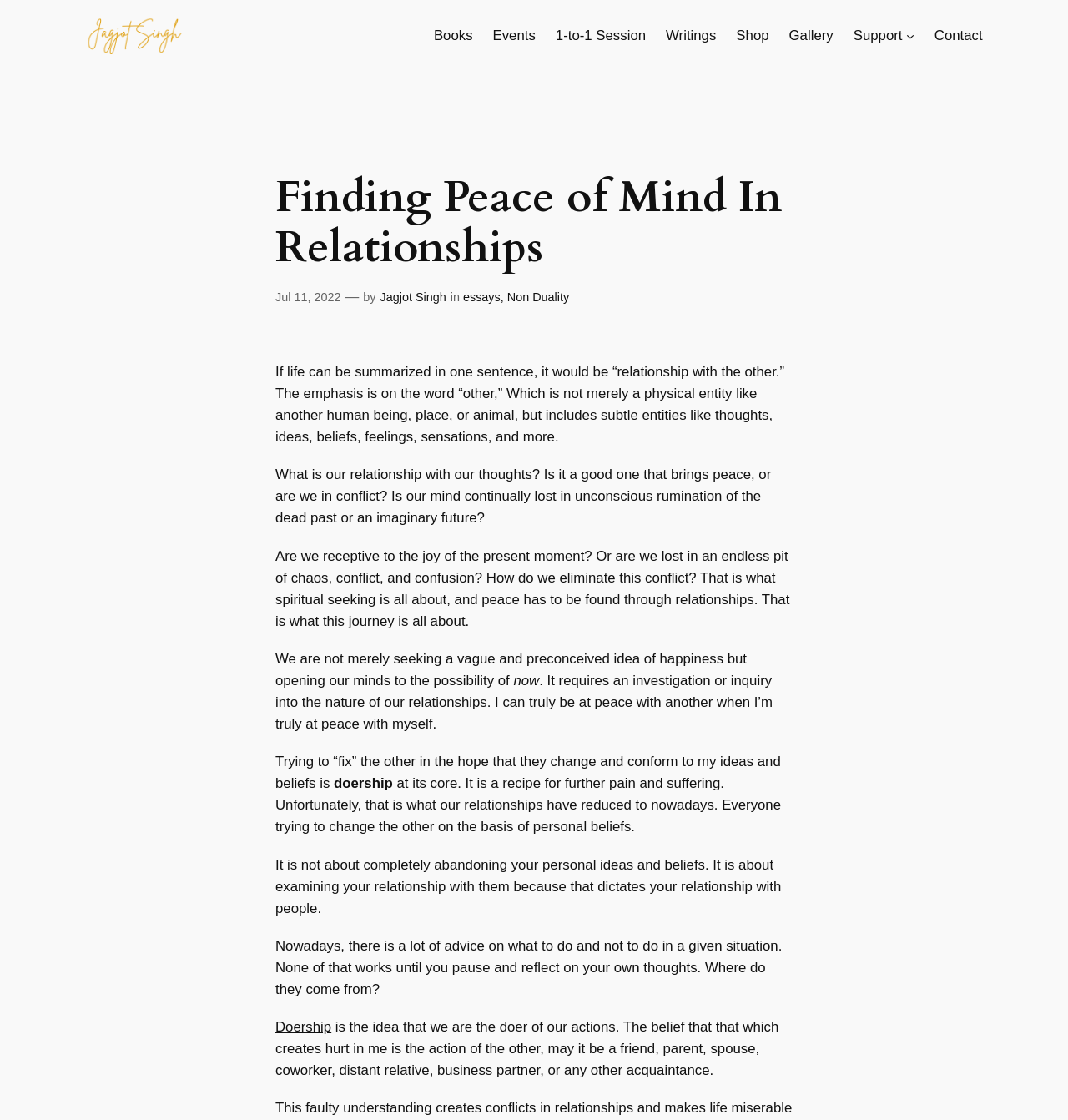Predict the bounding box coordinates of the UI element that matches this description: "Follow us on Facebook". The coordinates should be in the format [left, top, right, bottom] with each value between 0 and 1.

None